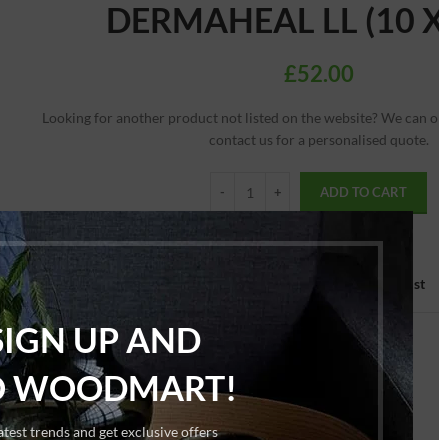What is the purpose of the sign-up prompt? Examine the screenshot and reply using just one word or a brief phrase.

Exclusive offers and latest trends